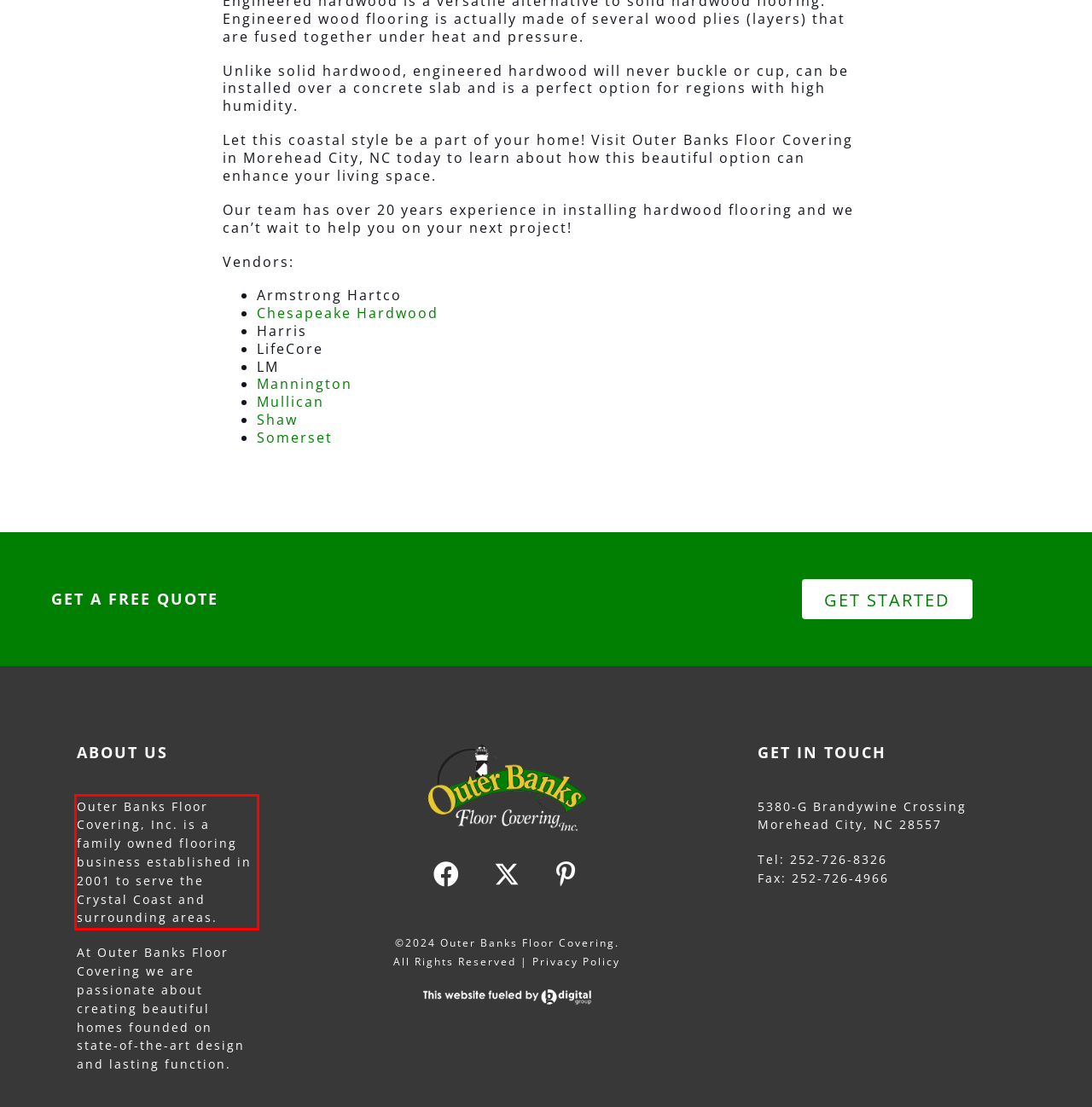Within the screenshot of the webpage, locate the red bounding box and use OCR to identify and provide the text content inside it.

Outer Banks Floor Covering, Inc. is a family owned flooring business established in 2001 to serve the Crystal Coast and surrounding areas.